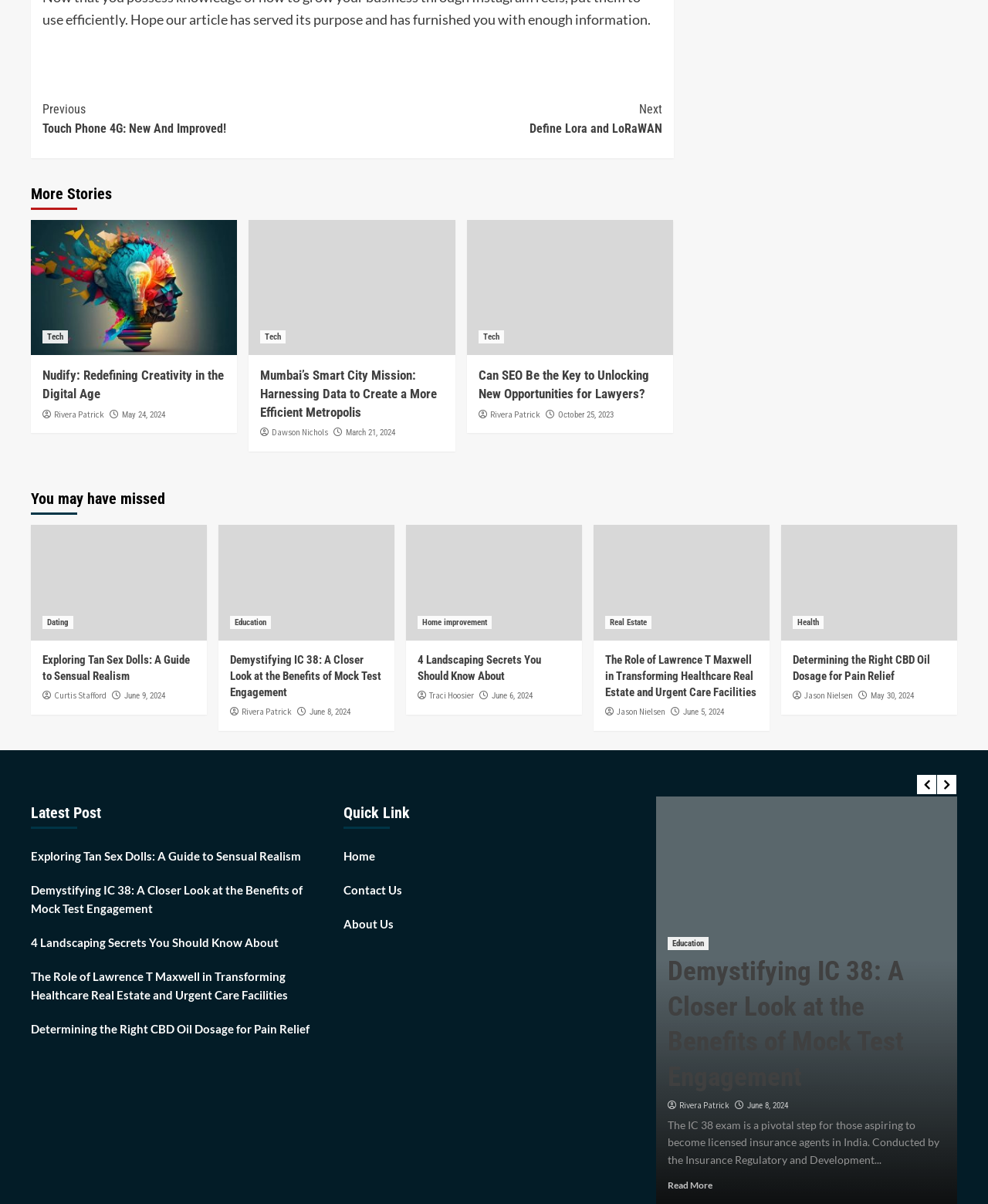Answer this question using a single word or a brief phrase:
What is the date of the article 'Can SEO Be the Key to Unlocking New Opportunities for Lawyers?'?

October 25, 2023